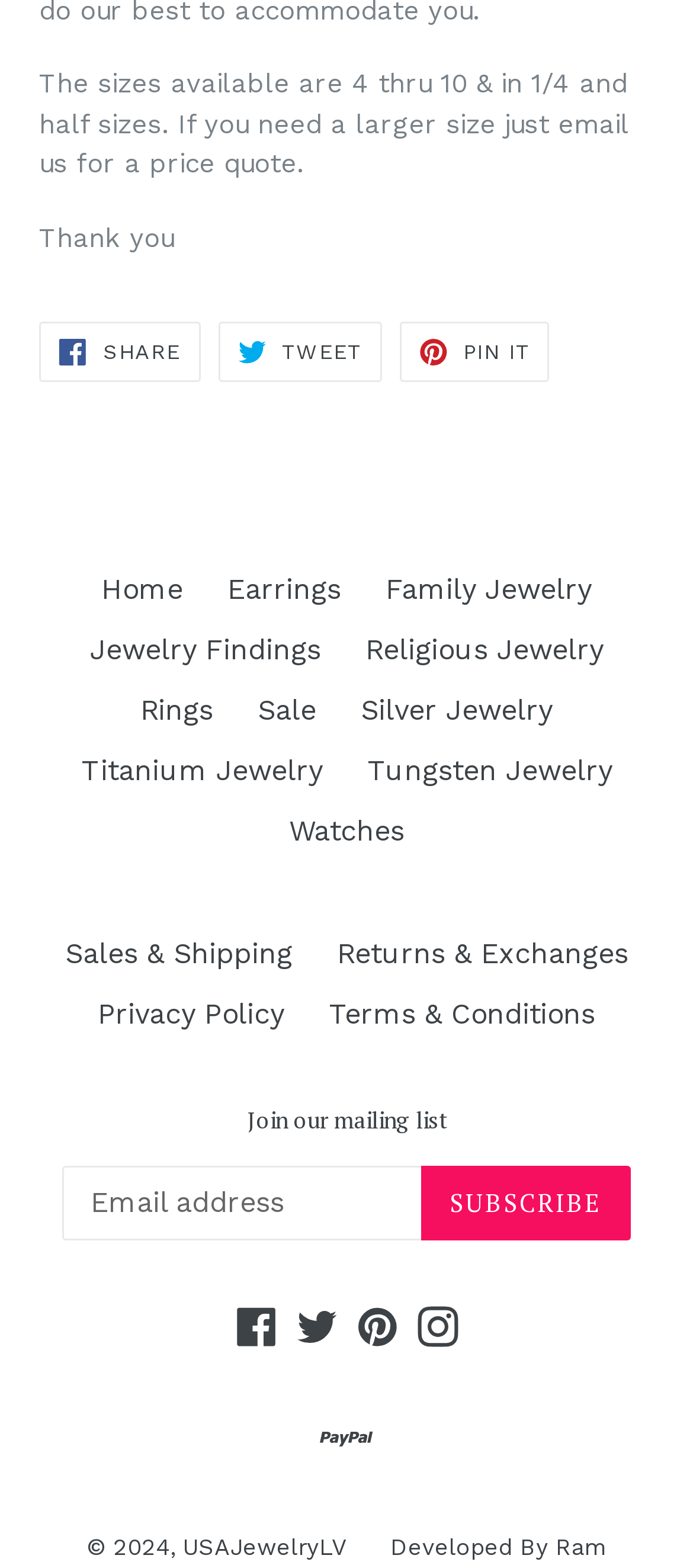Pinpoint the bounding box coordinates of the element you need to click to execute the following instruction: "Subscribe to the mailing list". The bounding box should be represented by four float numbers between 0 and 1, in the format [left, top, right, bottom].

[0.607, 0.743, 0.91, 0.791]